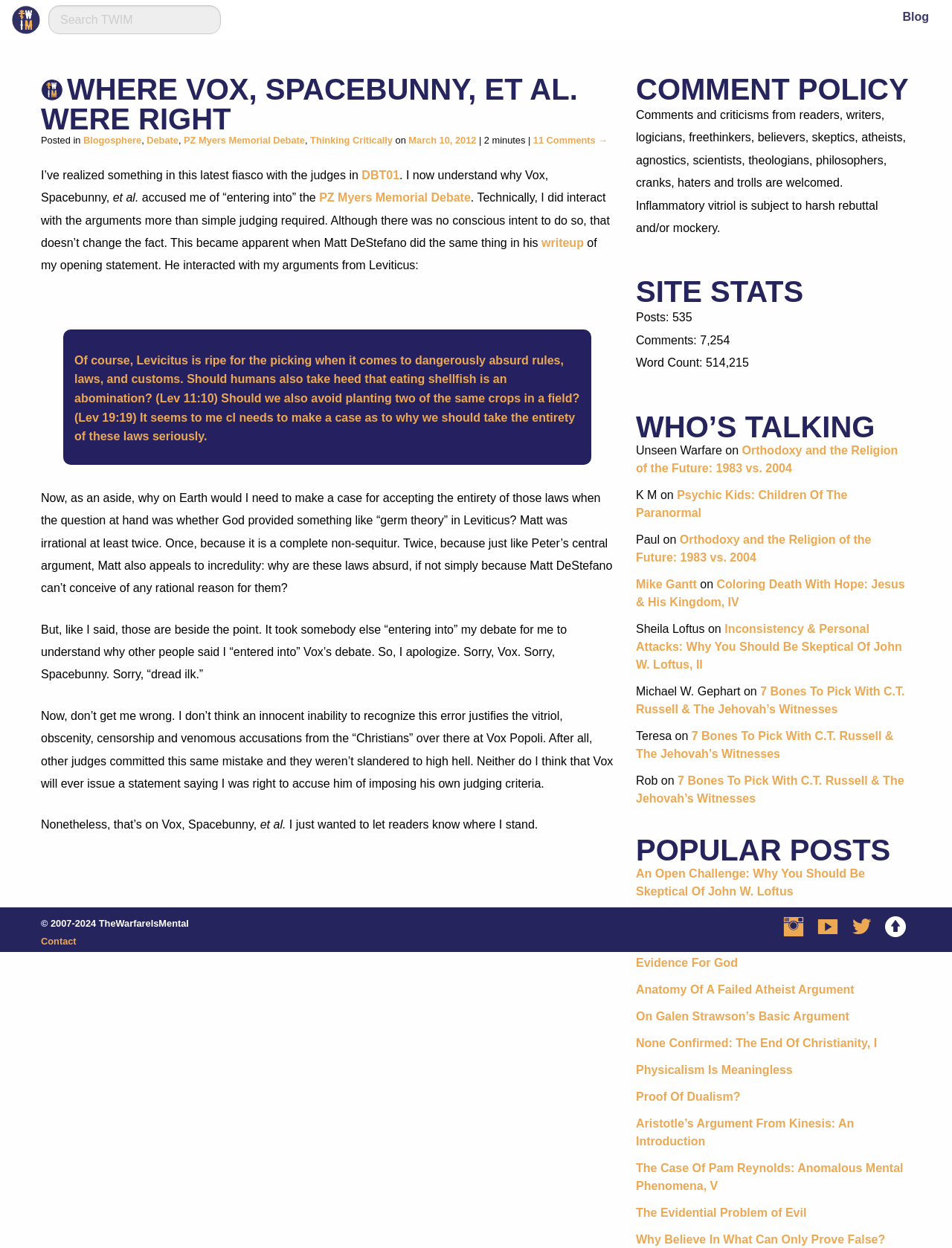Please answer the following question using a single word or phrase: What is the policy for comments on the blog?

Inflammatory vitriol is subject to harsh rebuttal and/or mockery